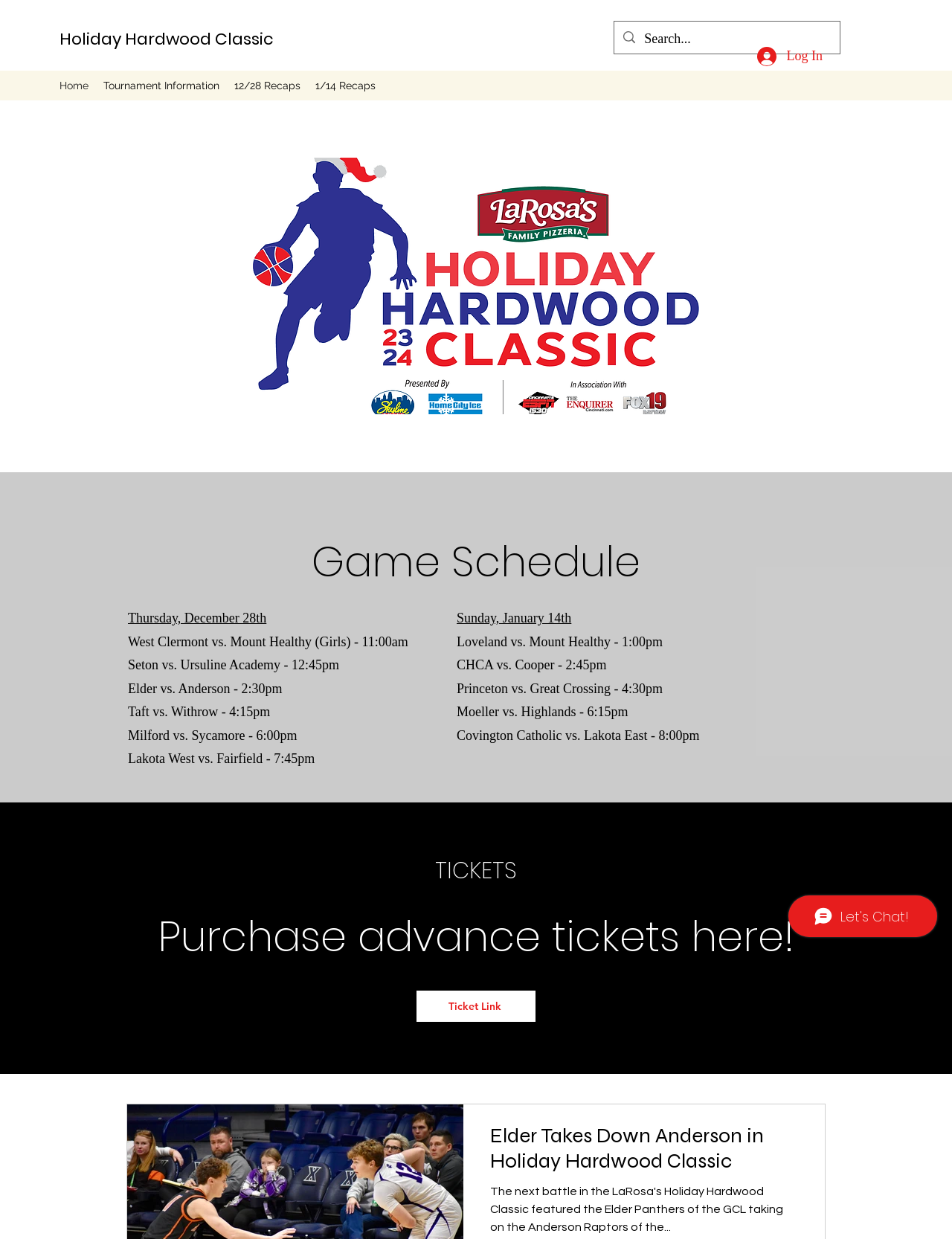From the element description Home, predict the bounding box coordinates of the UI element. The coordinates must be specified in the format (top-left x, top-left y, bottom-right x, bottom-right y) and should be within the 0 to 1 range.

[0.055, 0.06, 0.101, 0.078]